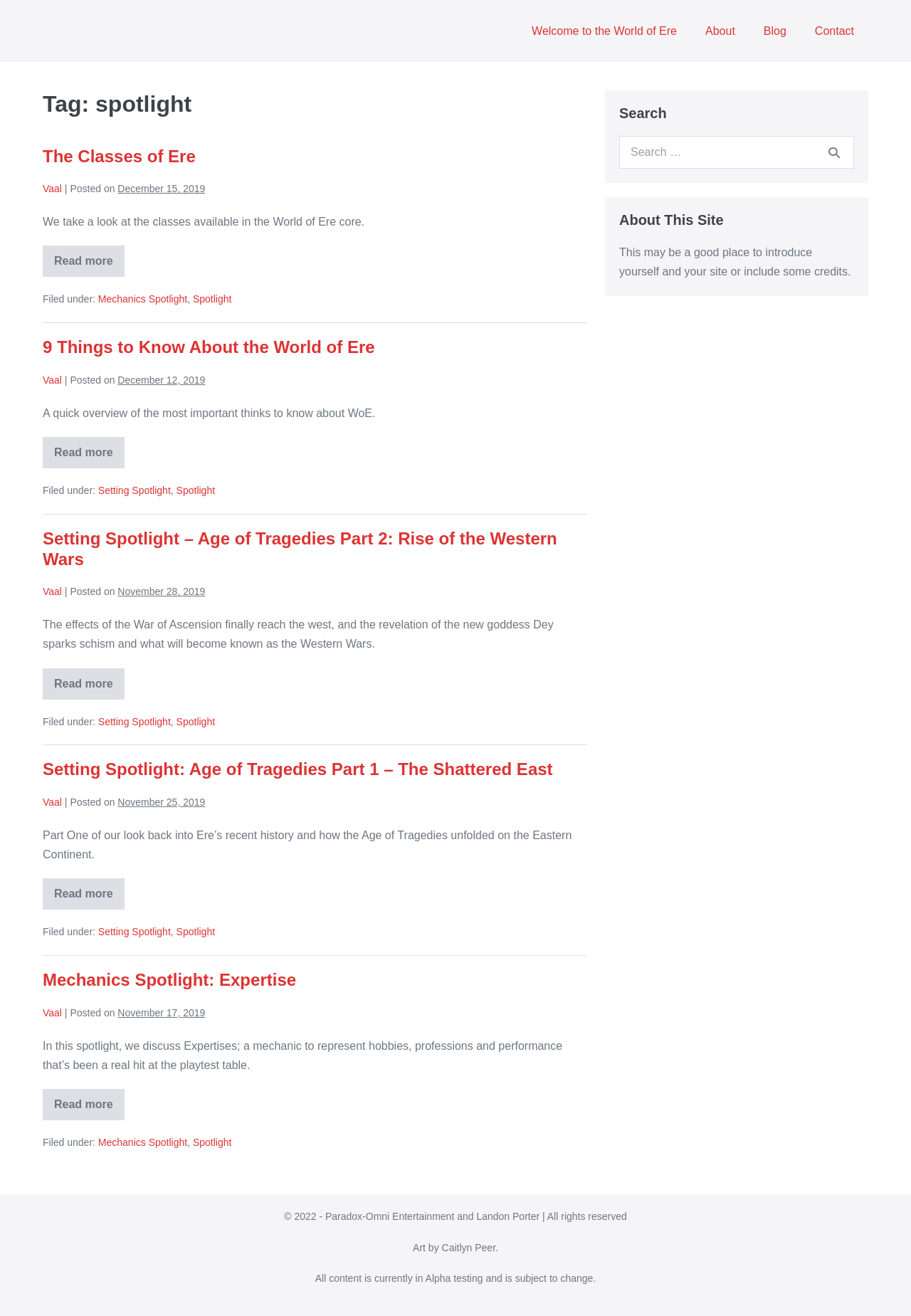Locate the bounding box of the UI element described by: "Setting Spotlight" in the given webpage screenshot.

[0.108, 0.704, 0.187, 0.712]